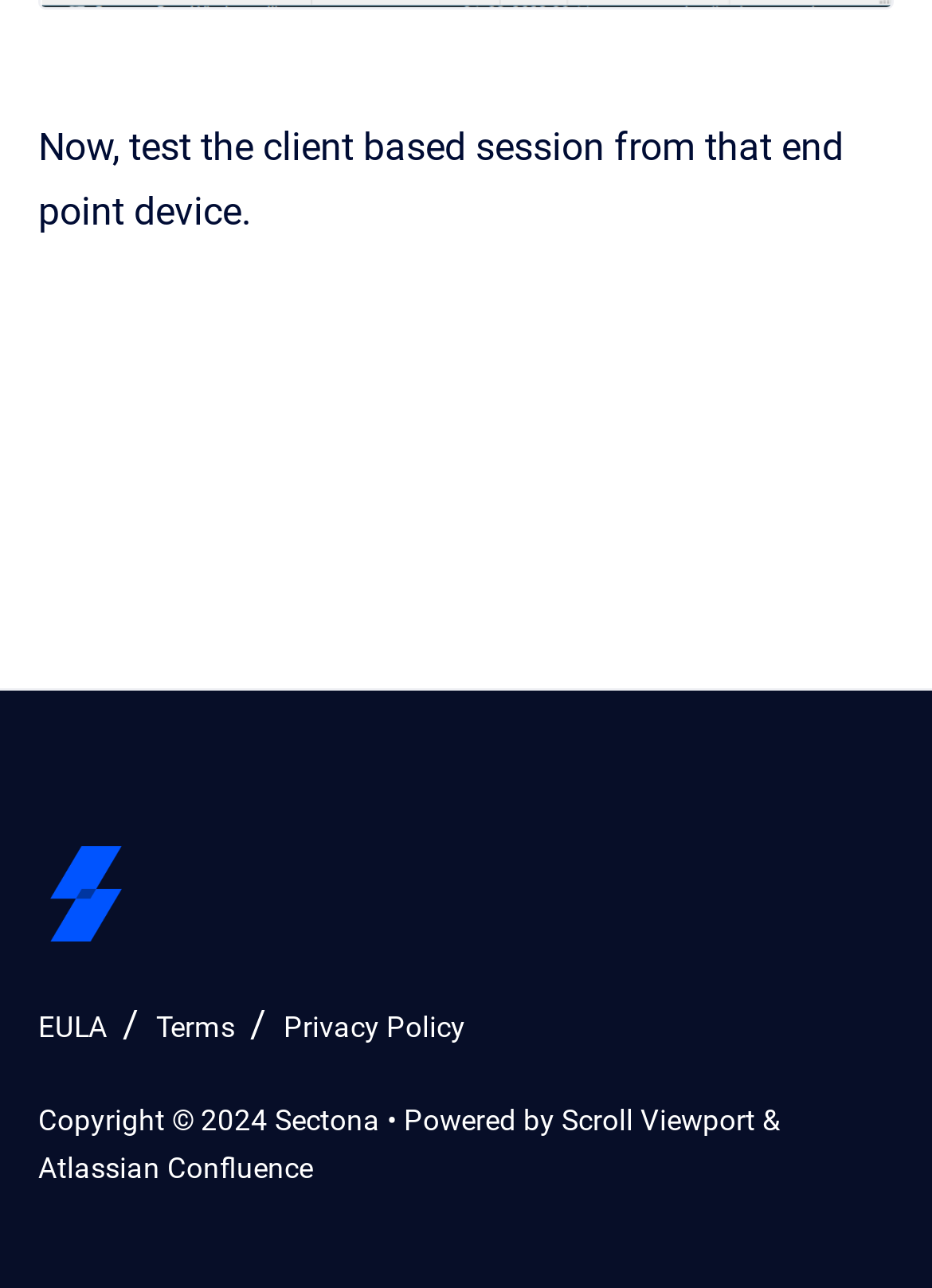Predict the bounding box of the UI element based on the description: "Scroll Viewport". The coordinates should be four float numbers between 0 and 1, formatted as [left, top, right, bottom].

[0.603, 0.856, 0.818, 0.882]